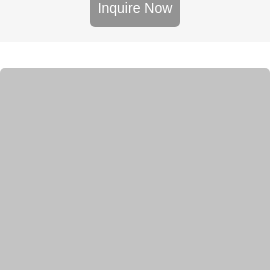Generate a detailed explanation of the scene depicted in the image.

The image showcases a detailed view of the "6063 T6 Industrial Aluminum Extruded Profiles," an essential product widely used in various applications due to its durability and lightweight properties. The profile is designed for structural integrity and efficiency, making it suitable for both industrial and architectural projects. This image highlights its unique characteristics and surface texture, emphasizing the quality of the aluminum material. Above the image, there are options to inquire for more information, such as product specifications and purchasing details, facilitating easy communication for potential customers interested in these aluminum profiles.